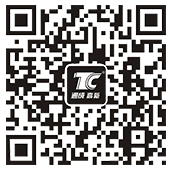Analyze the image and describe all key details you can observe.

The image features a QR code prominently displayed, often used to facilitate quick access to digital information or services. Centered within the code is a square logo displaying the letters "TC," which is likely associated with Hubei Tongcheng High-tech New Materials Co., Ltd. This QR code is designed for users to scan with their mobile devices, directing them to additional resources or the company's WeChat platform. Below the QR code is the text "Wechat TD. Code," indicating its function as a WeChat two-dimensional code. This strategic inclusion enhances the company’s digital engagement and accessibility, inviting users to connect easily through this popular messaging app.